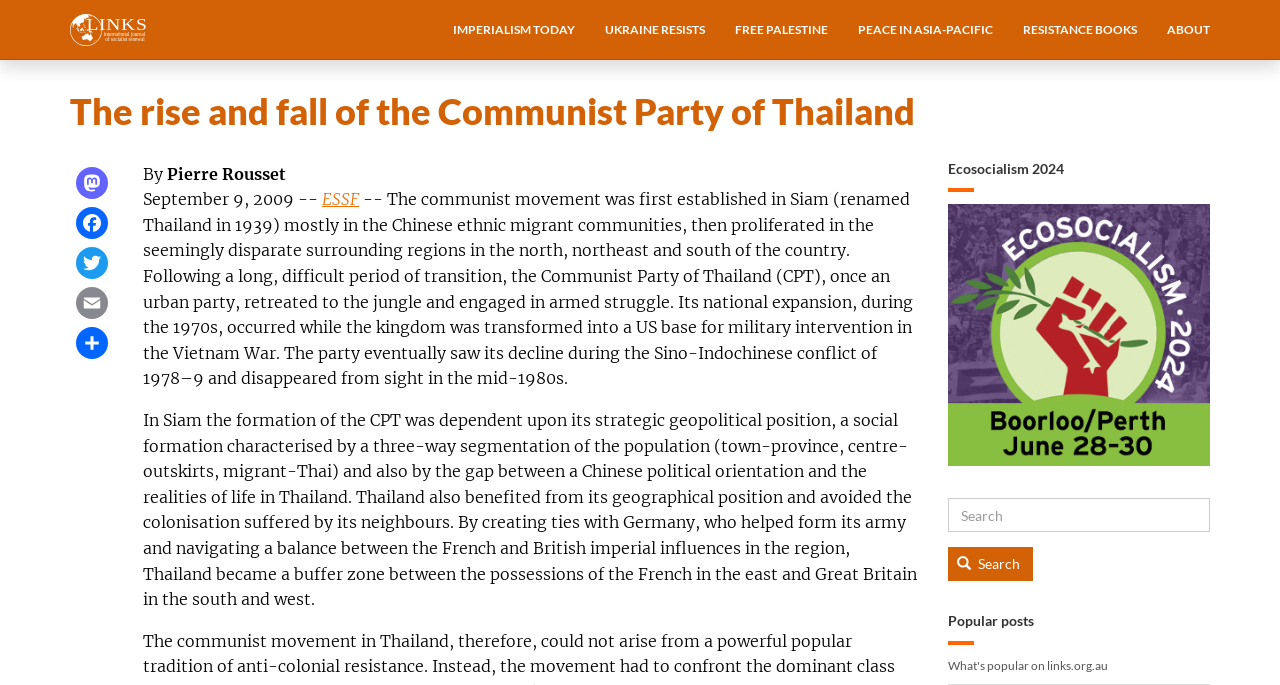Locate the bounding box coordinates of the area where you should click to accomplish the instruction: "Share the article on social media".

[0.058, 0.472, 0.085, 0.524]